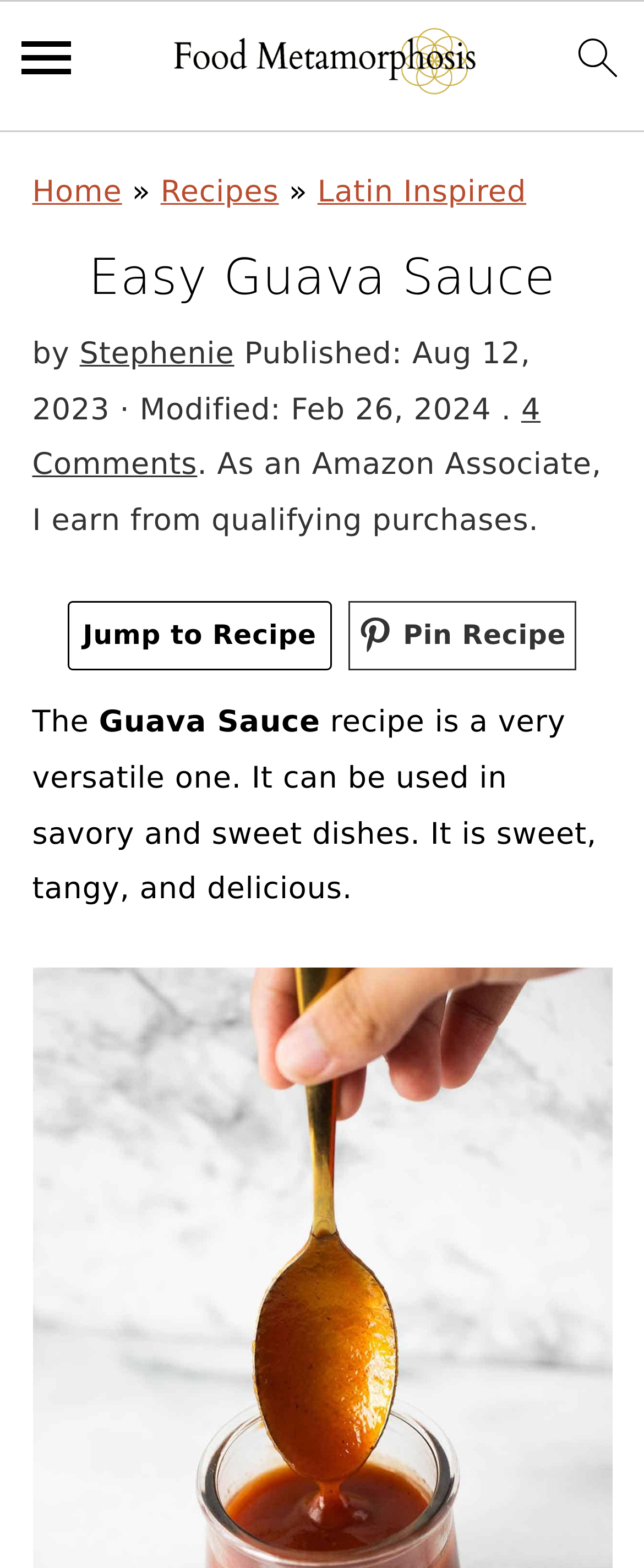Find the bounding box coordinates of the clickable element required to execute the following instruction: "go to homepage". Provide the coordinates as four float numbers between 0 and 1, i.e., [left, top, right, bottom].

[0.244, 0.01, 0.756, 0.076]